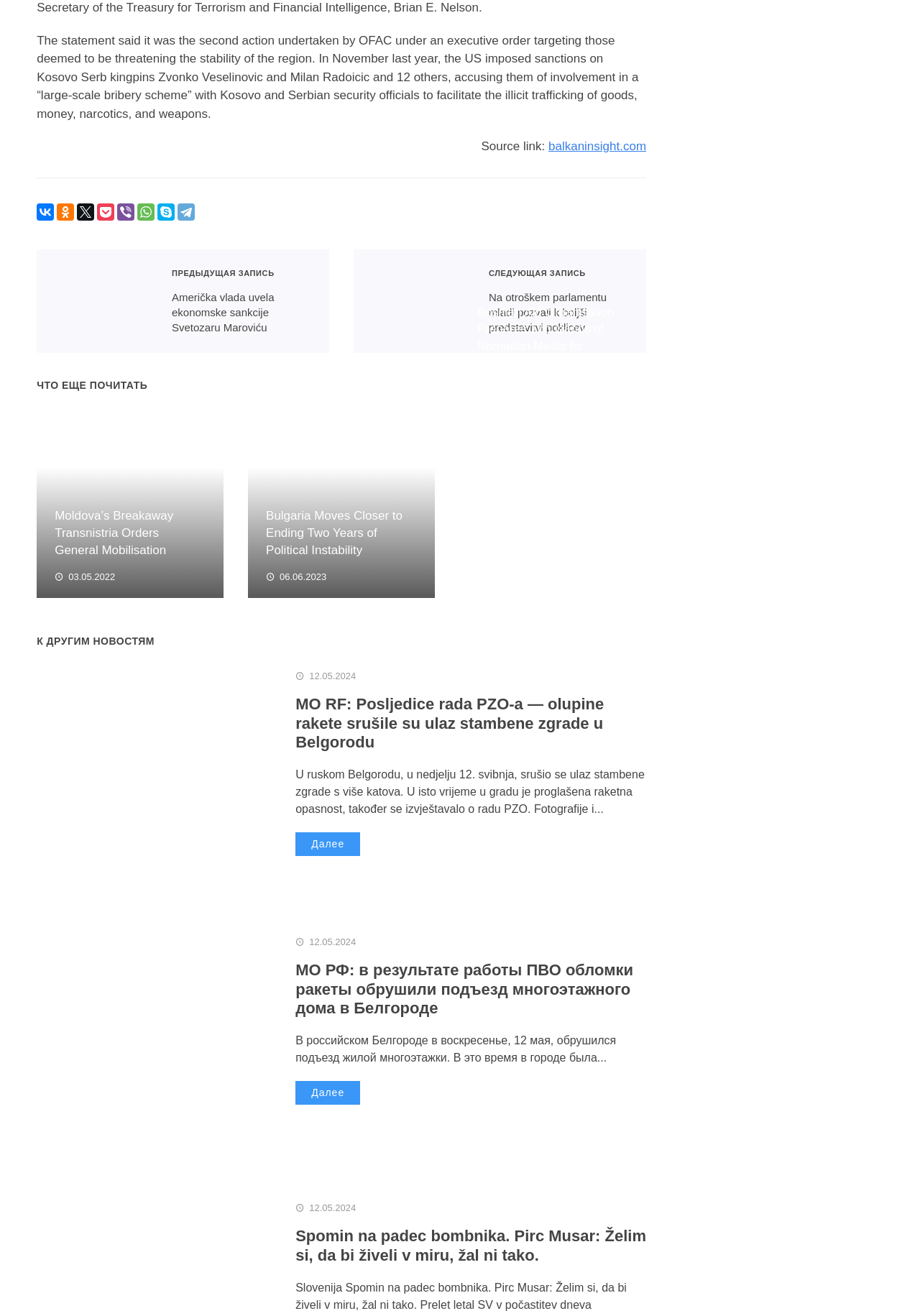Please find the bounding box coordinates (top-left x, top-left y, bottom-right x, bottom-right y) in the screenshot for the UI element described as follows: Skype

[0.171, 0.154, 0.19, 0.167]